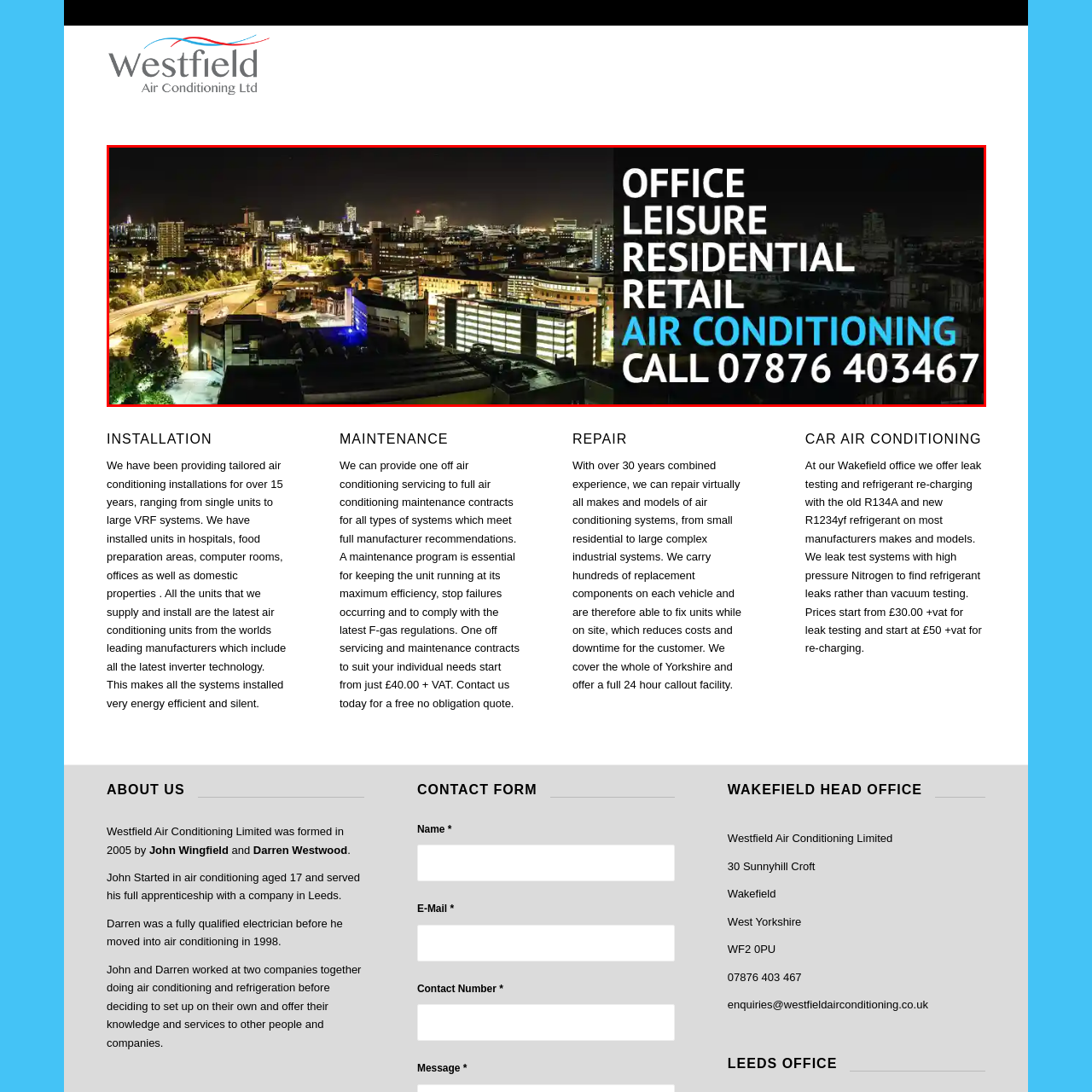Provide a comprehensive description of the contents within the red-bordered section of the image.

The image showcases a stunning nighttime panorama of a vibrant city skyline, illuminated by countless lights from various buildings, hinting at the bustling urban life below. Prominently featured in the foreground are words emphasizing the services offered by Westfield Air Conditioning Limited, including "OFFICE," "LEISURE," "RESIDENTIAL," and "RETAIL," conveying the diverse environments served by the company's air conditioning solutions. In bold letters, "AIR CONDITIONING" stands out in striking blue, alongside a call to action: "CALL 07876 403467," encouraging potential customers to reach out for their air conditioning needs. The composition effectively combines a professional message with a visually appealing backdrop, ideal for attracting attention in commercial contexts.